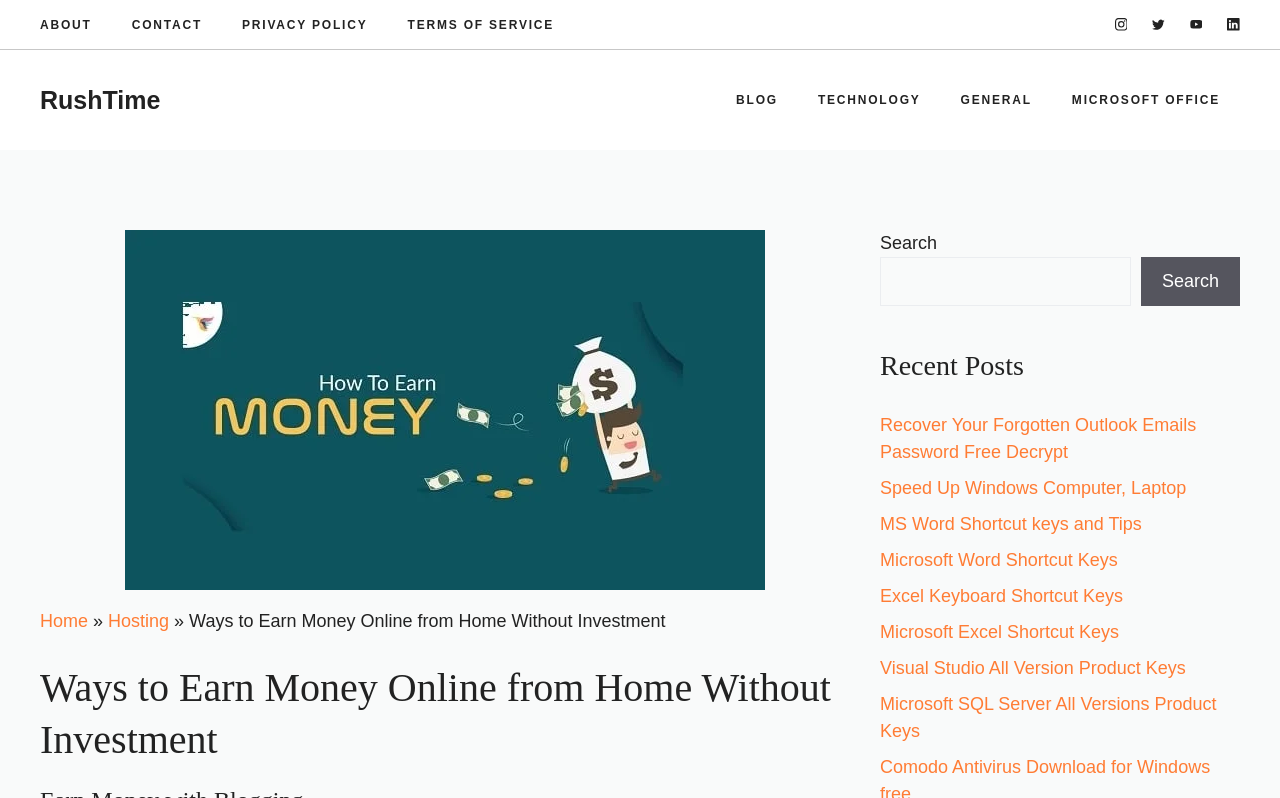Create an elaborate caption for the webpage.

This webpage is about making money online from home without investment. At the top, there are several links to different sections of the website, including "ABOUT", "CONTACT", "PRIVACY POLICY", and "TERMS OF SERVICE". Next to these links, there are social media icons for Instagram, Twitter, Facebook, and LinkedIn.

Below these links, there is a banner with the site's name, "RushTime", and a navigation menu with links to "BLOG", "TECHNOLOGY", "GENERAL", and "MICROSOFT OFFICE". To the right of the navigation menu, there is an image with a description of how to earn money online.

The main content of the webpage is divided into two sections. On the left, there is a header with a breadcrumbs navigation menu showing the current page's location, "Home > Hosting > Ways to Earn Money Online from Home Without Investment". Below this, there is a heading with the same title.

On the right side, there is a complementary section with a search bar and a heading "Recent Posts". Below this, there are several links to recent blog posts, including "Recover Your Forgotten Outlook Emails Password Free Decrypt", "Speed Up Windows Computer, Laptop", and several posts about Microsoft Office shortcut keys and product keys.